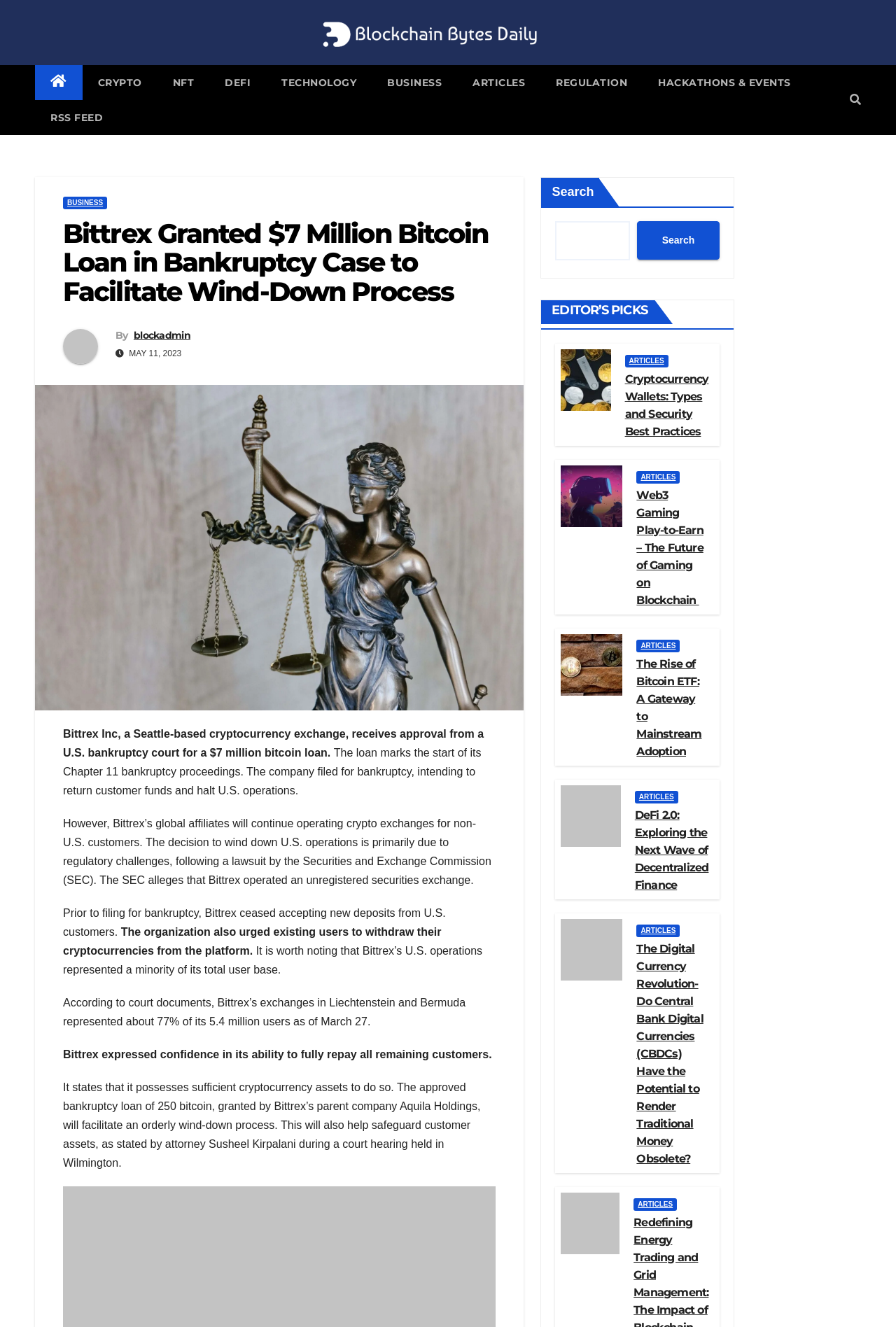Find the bounding box coordinates for the area that should be clicked to accomplish the instruction: "Click on link to Web3 Gaming Play-to-Earn".

[0.626, 0.351, 0.695, 0.397]